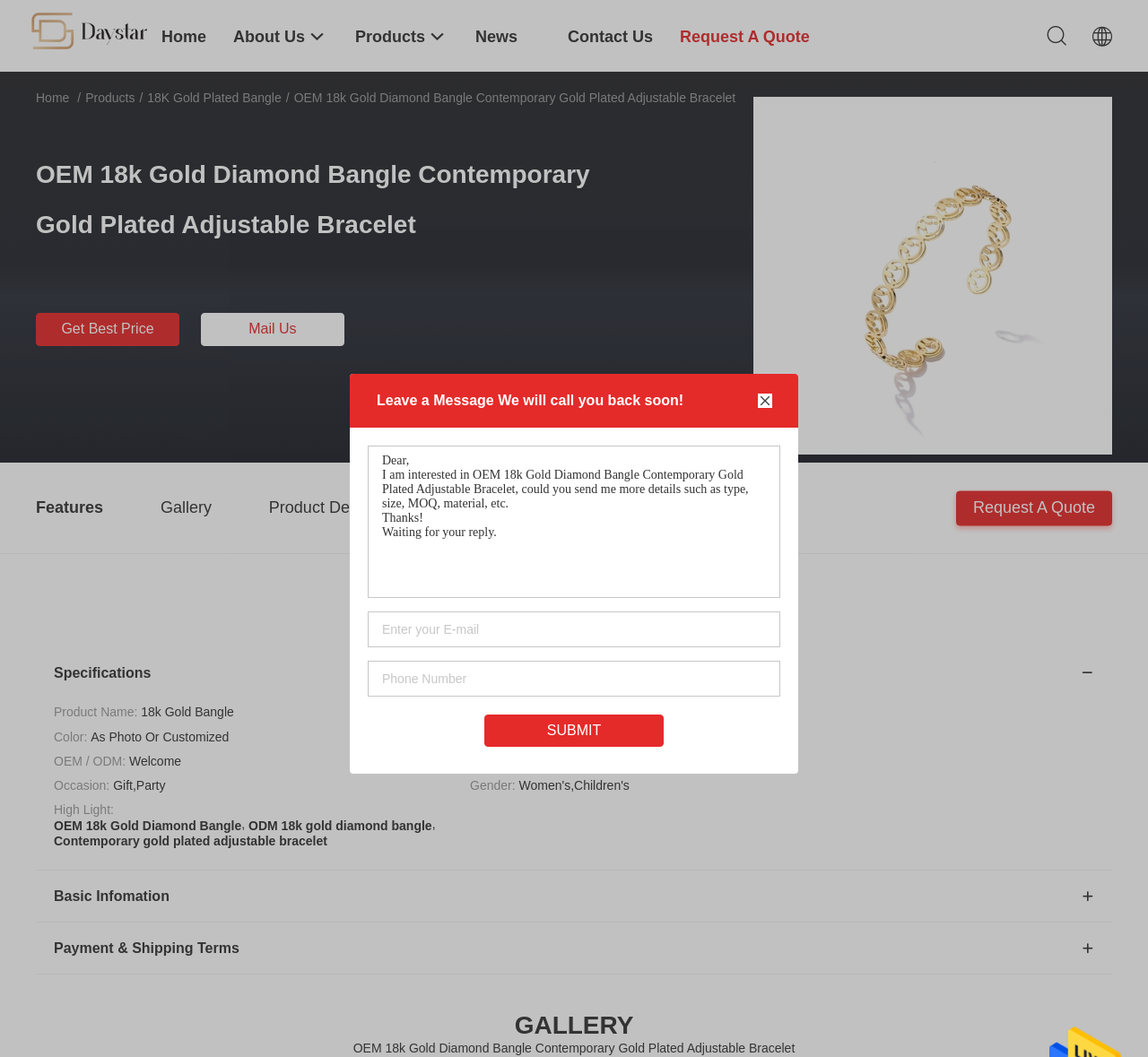Find and specify the bounding box coordinates that correspond to the clickable region for the instruction: "Enter your inquiry details in the text box".

[0.32, 0.422, 0.68, 0.566]